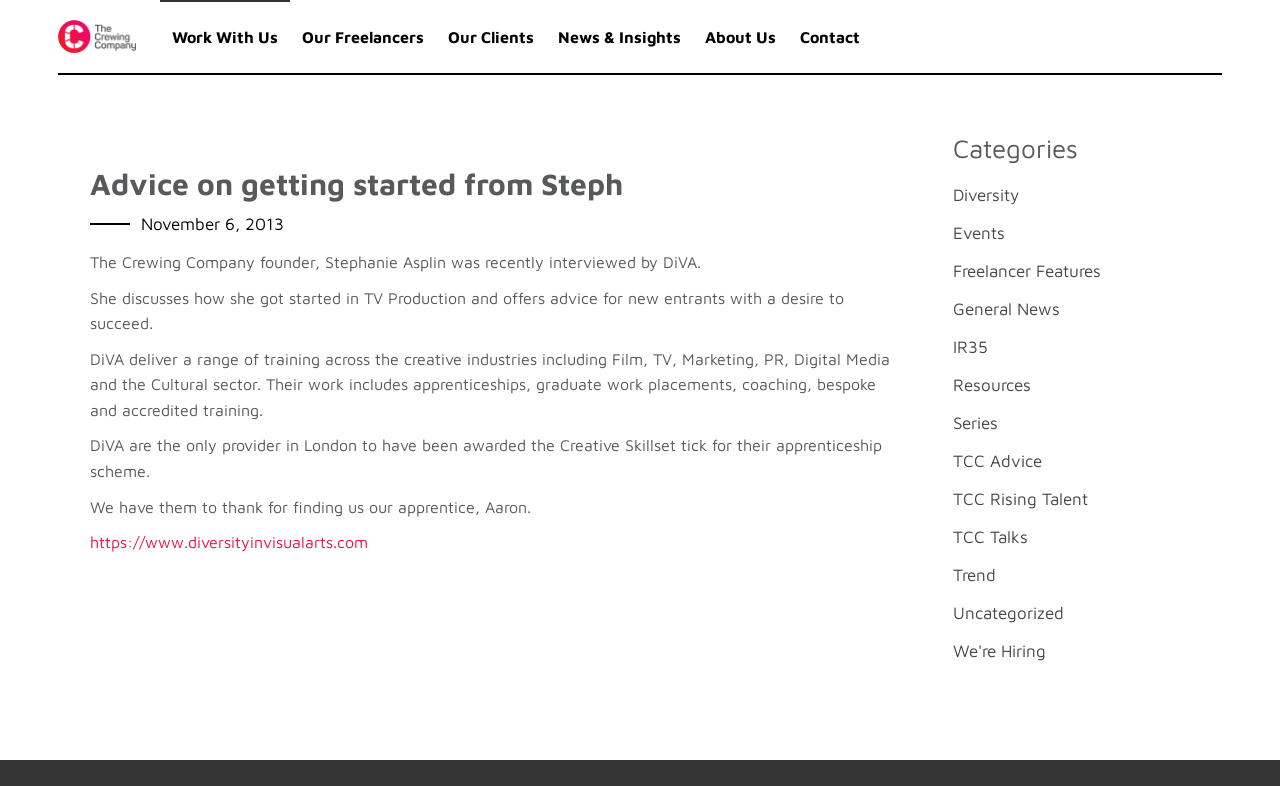Use the details in the image to answer the question thoroughly: 
What is the company name of the founder?

The company name of the founder can be found in the article section, where it is mentioned that 'The Crewing Company founder, Stephanie Asplin was recently interviewed by DiVA.'